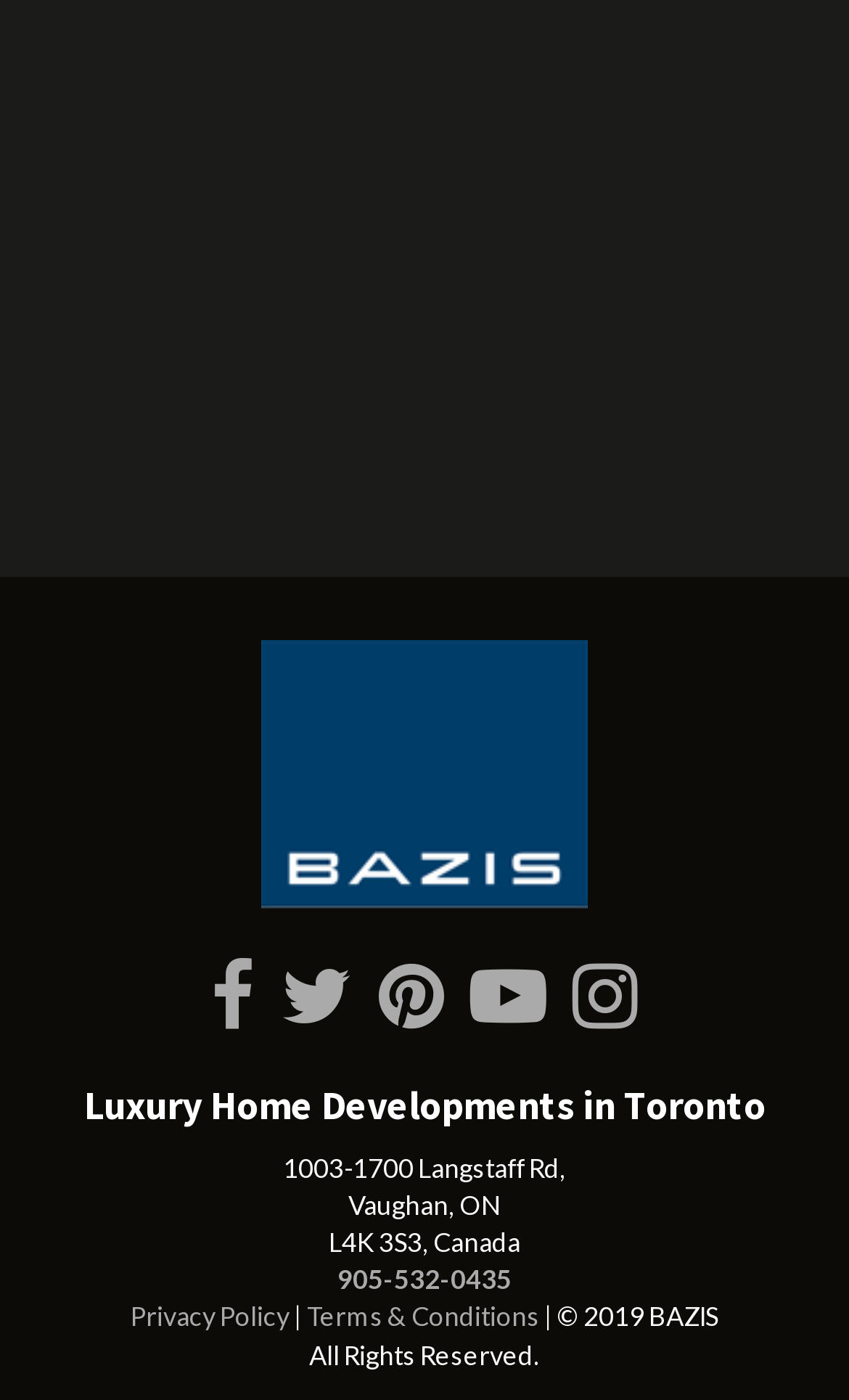What is the name of the company mentioned on the webpage?
Give a one-word or short-phrase answer derived from the screenshot.

BAZIS